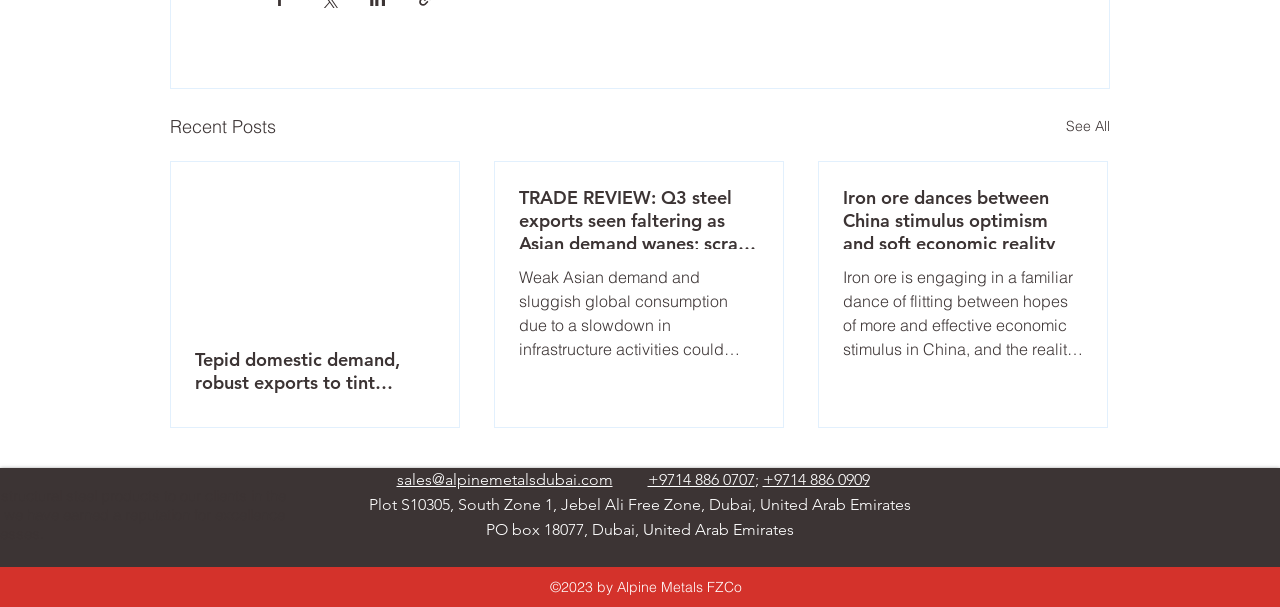Please respond to the question using a single word or phrase:
What is the title of the first article?

Tepid domestic demand